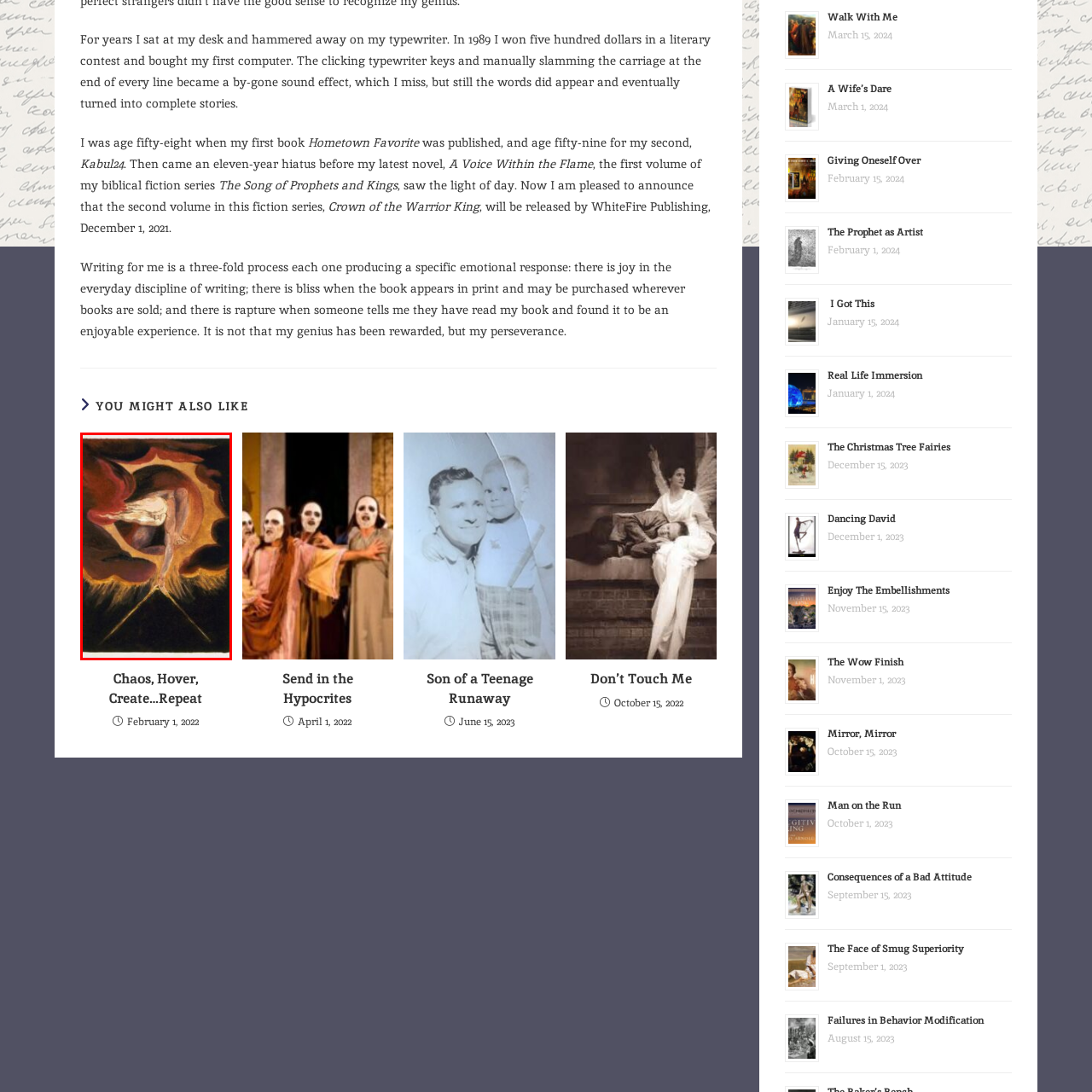Look closely at the image highlighted in red, What is the background of the image? 
Respond with a single word or phrase.

Swirling clouds and radiant light